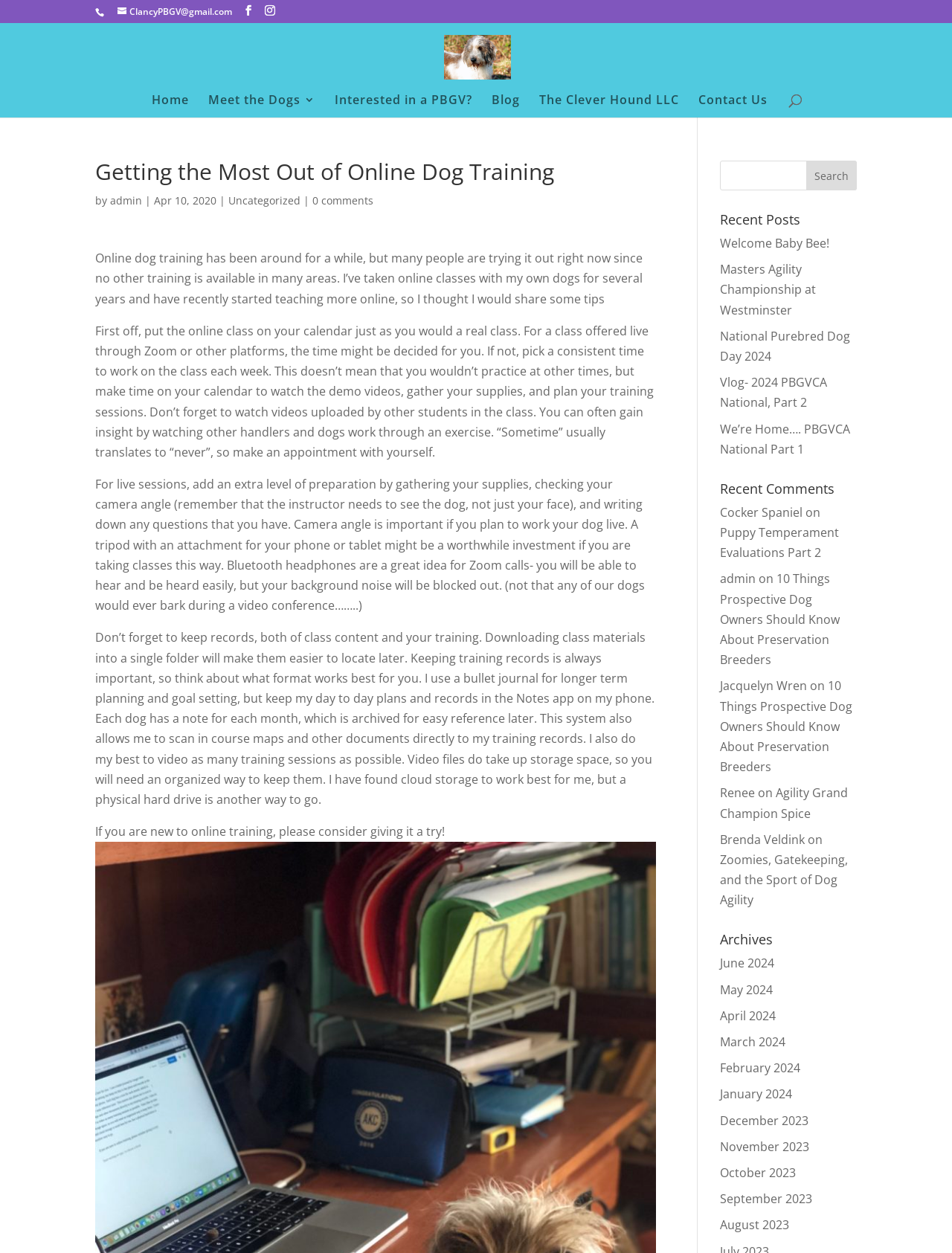Locate the bounding box coordinates of the clickable part needed for the task: "Read the blog post".

[0.1, 0.128, 0.689, 0.152]